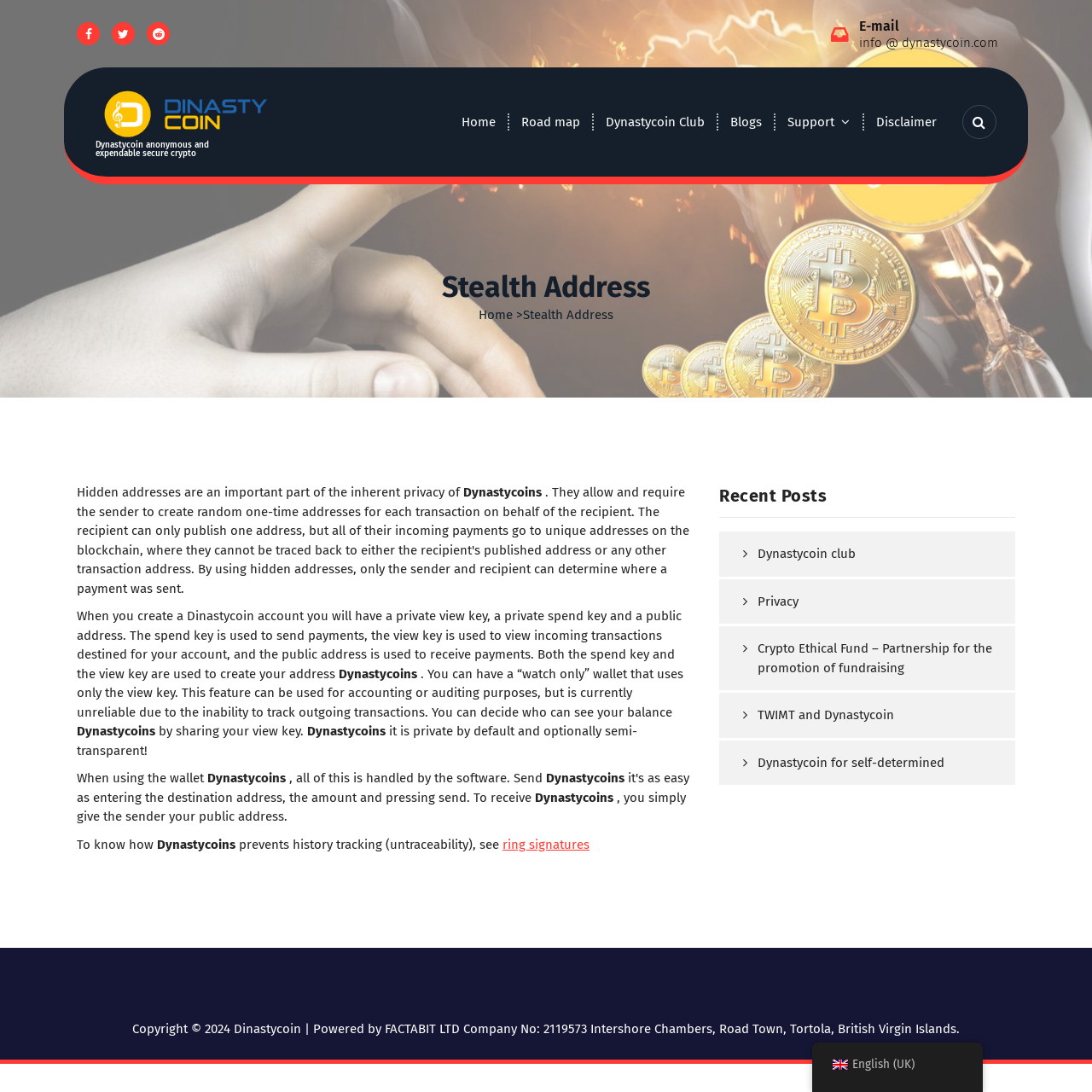Please indicate the bounding box coordinates for the clickable area to complete the following task: "Click on the 'Dinastycoin' link". The coordinates should be specified as four float numbers between 0 and 1, i.e., [left, top, right, bottom].

[0.088, 0.079, 0.205, 0.129]